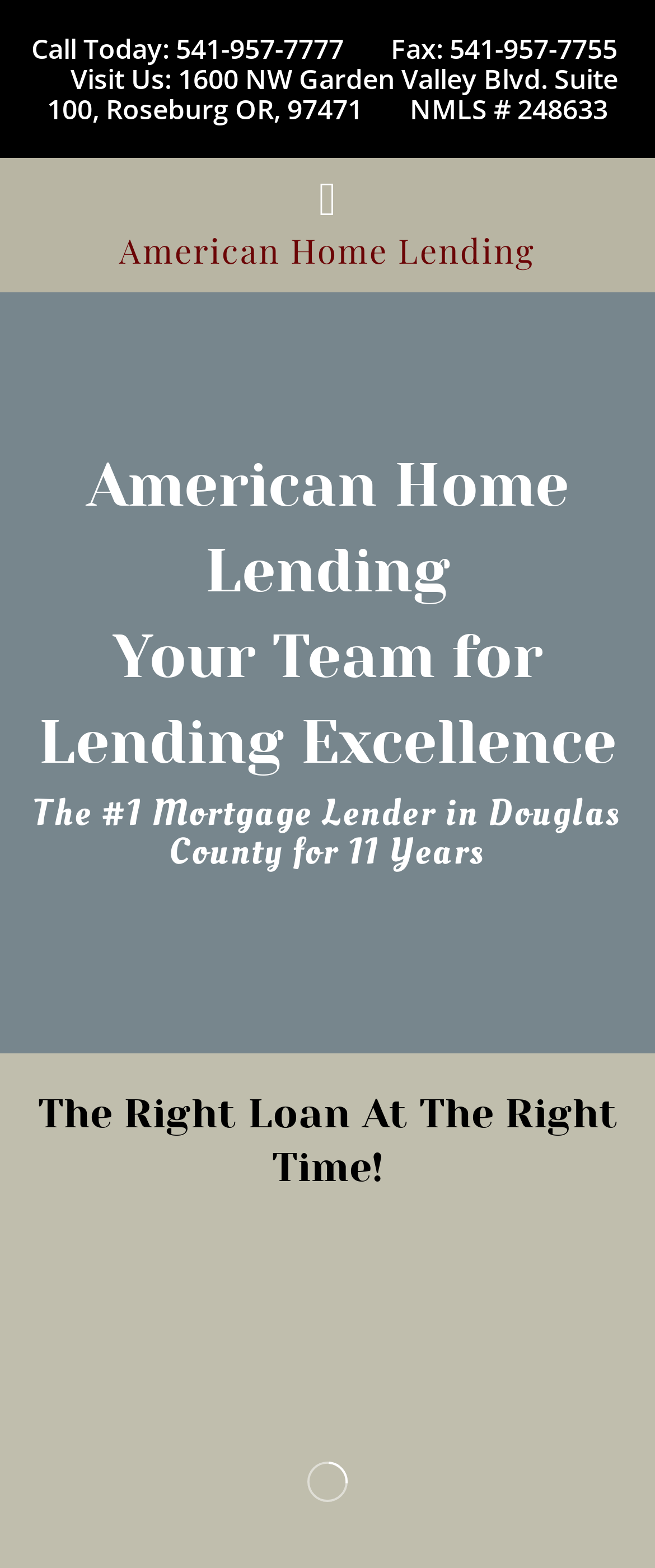Identify the bounding box for the UI element specified in this description: "American Home Lending". The coordinates must be four float numbers between 0 and 1, formatted as [left, top, right, bottom].

[0.038, 0.143, 0.962, 0.175]